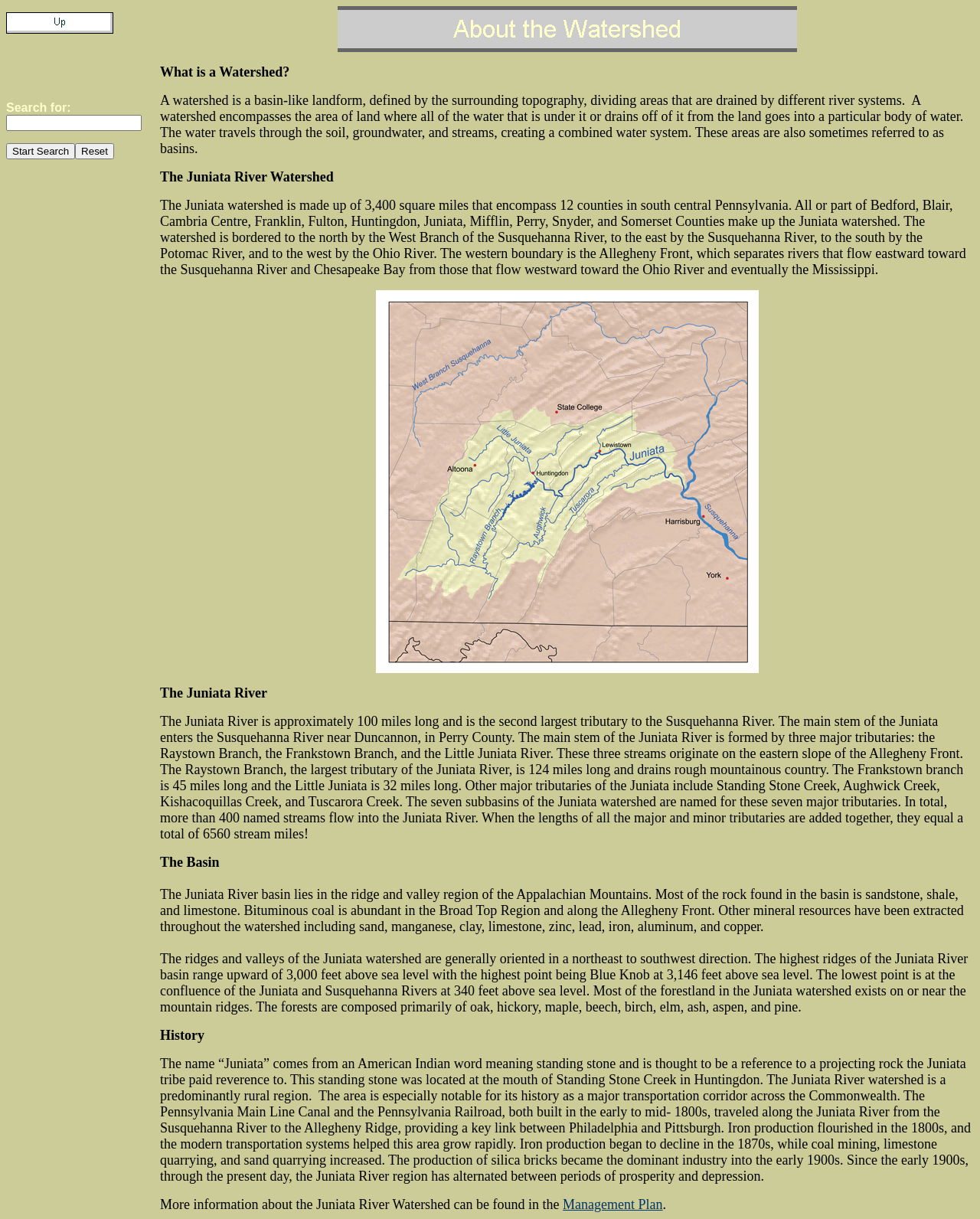Can you give a detailed response to the following question using the information from the image? What is the name of the river that the Juniata River flows into?

According to the webpage, the main stem of the Juniata River enters the Susquehanna River near Duncannon, in Perry County.